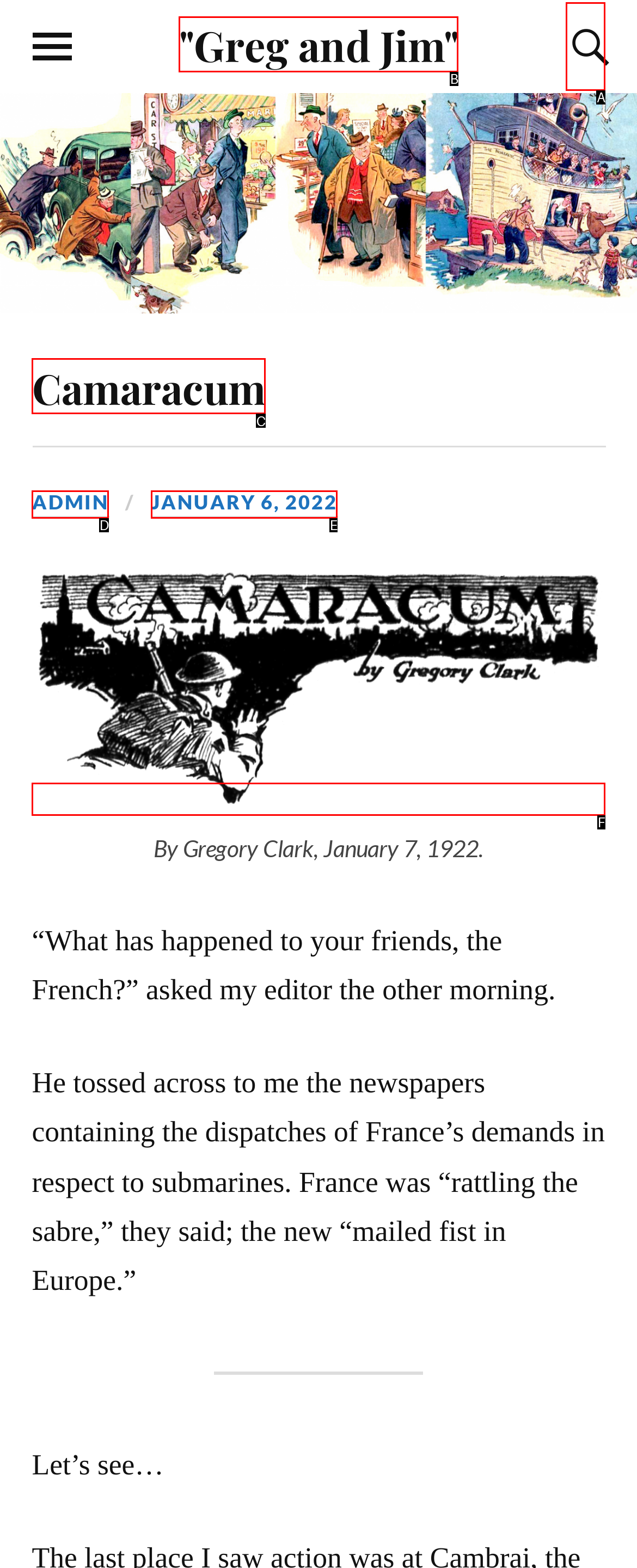Based on the description: "Greg and Jim", select the HTML element that fits best. Provide the letter of the matching option.

B